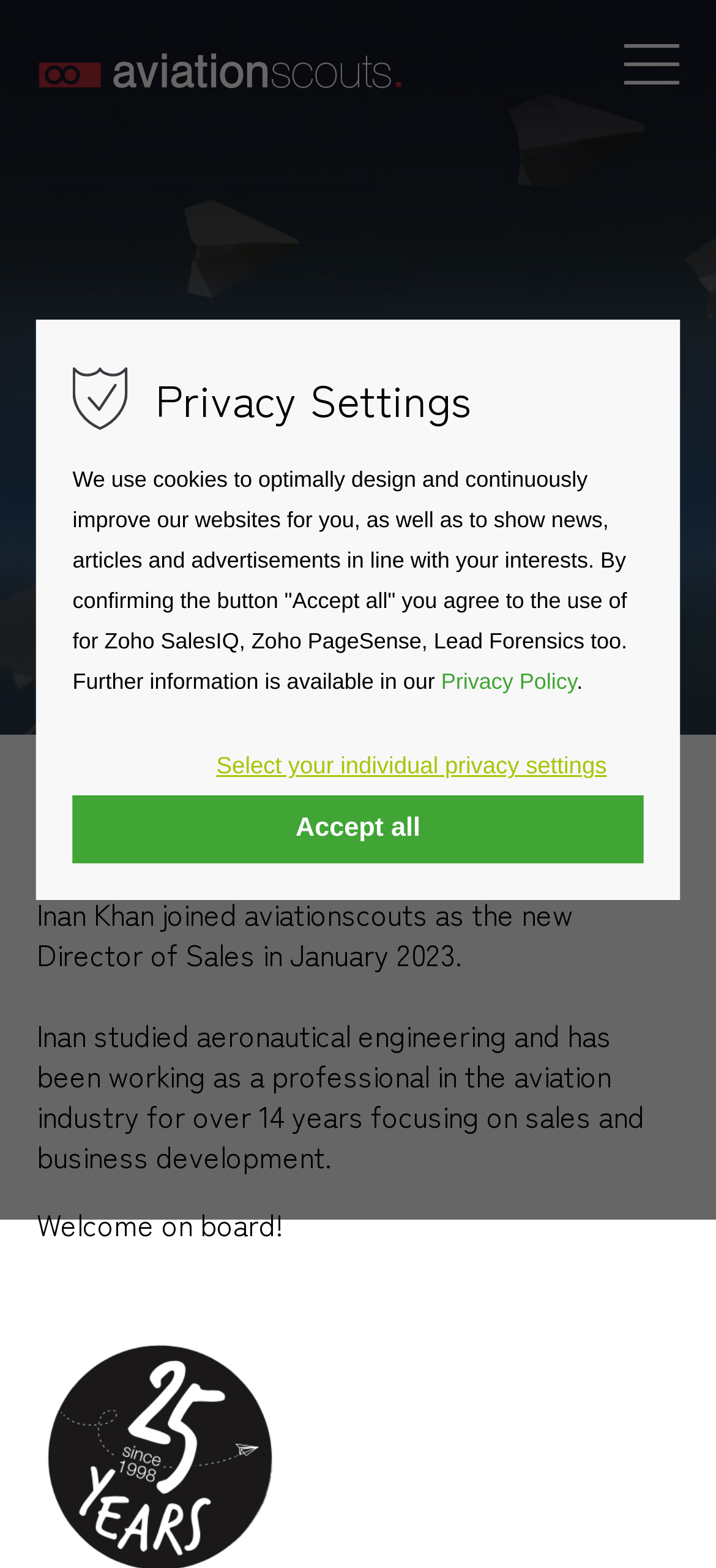Locate the bounding box of the UI element defined by this description: "Select your individual privacy settings". The coordinates should be given as four float numbers between 0 and 1, formatted as [left, top, right, bottom].

[0.302, 0.471, 0.847, 0.507]